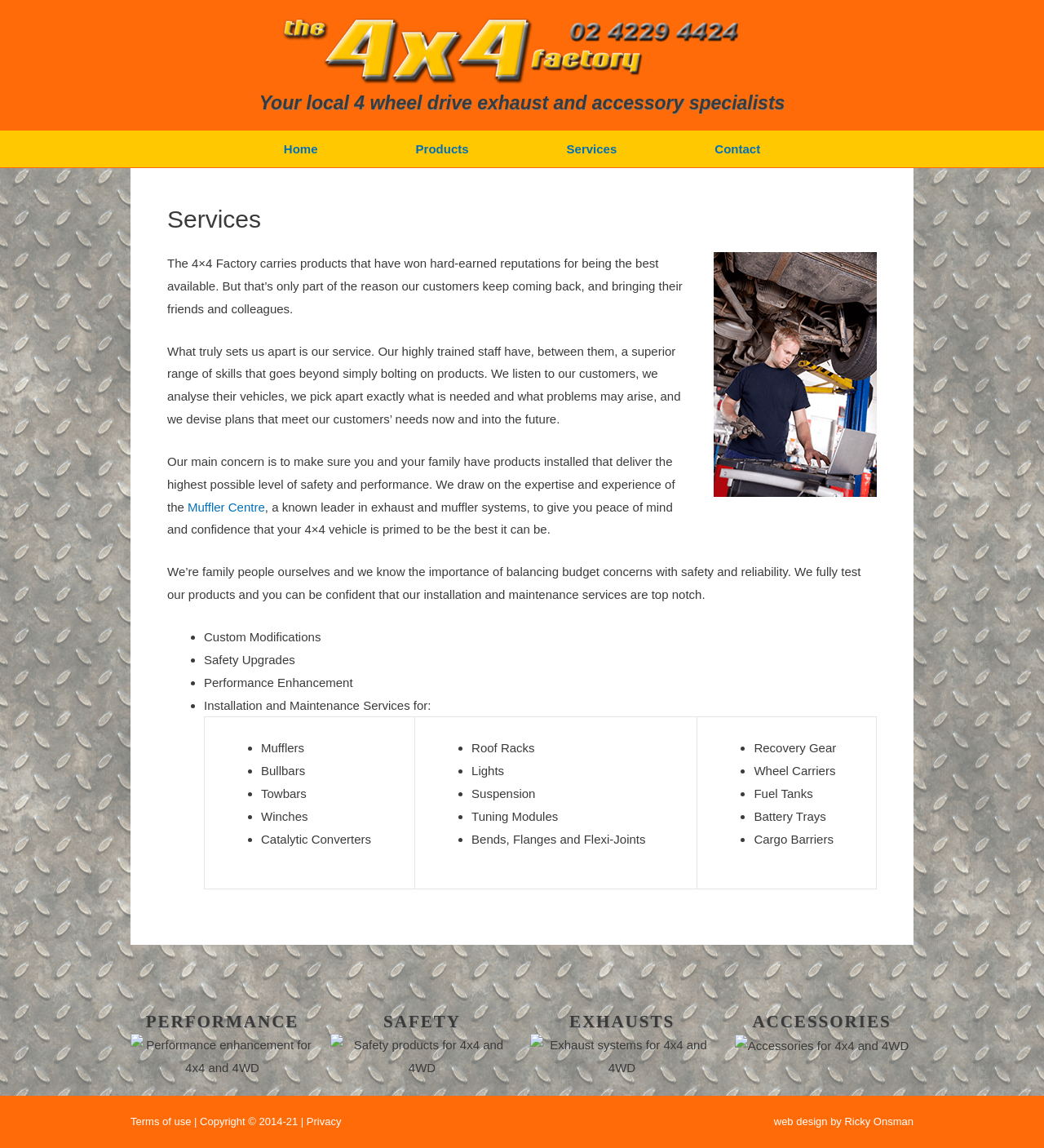Please specify the bounding box coordinates of the clickable region to carry out the following instruction: "Click on the 'web design by Ricky Onsman' link". The coordinates should be four float numbers between 0 and 1, in the format [left, top, right, bottom].

[0.741, 0.971, 0.875, 0.982]